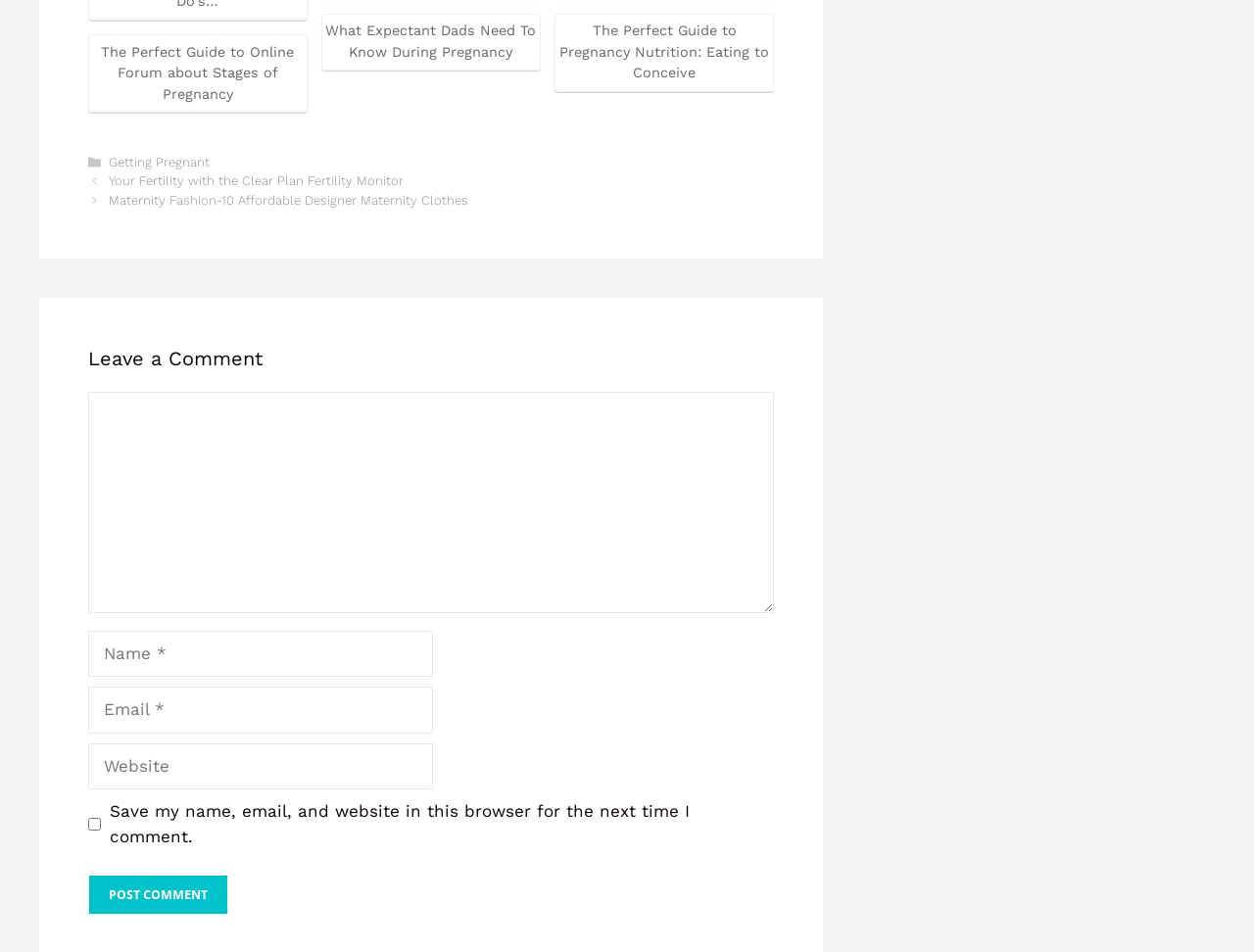Determine the bounding box coordinates for the area that needs to be clicked to fulfill this task: "Enter your name". The coordinates must be given as four float numbers between 0 and 1, i.e., [left, top, right, bottom].

[0.07, 0.662, 0.345, 0.711]